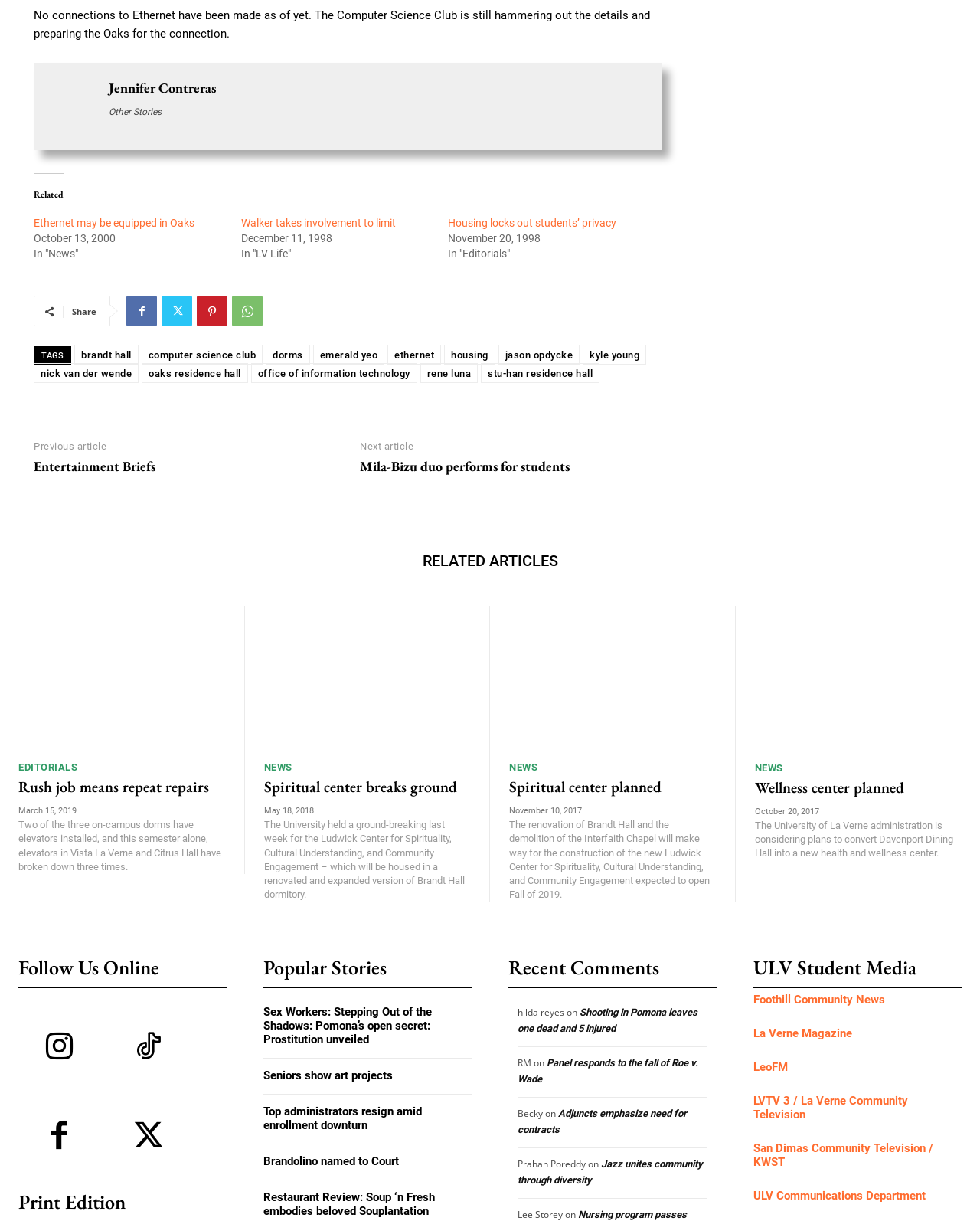Find the bounding box coordinates for the area that must be clicked to perform this action: "Explore the 'Types&Prices' section".

None